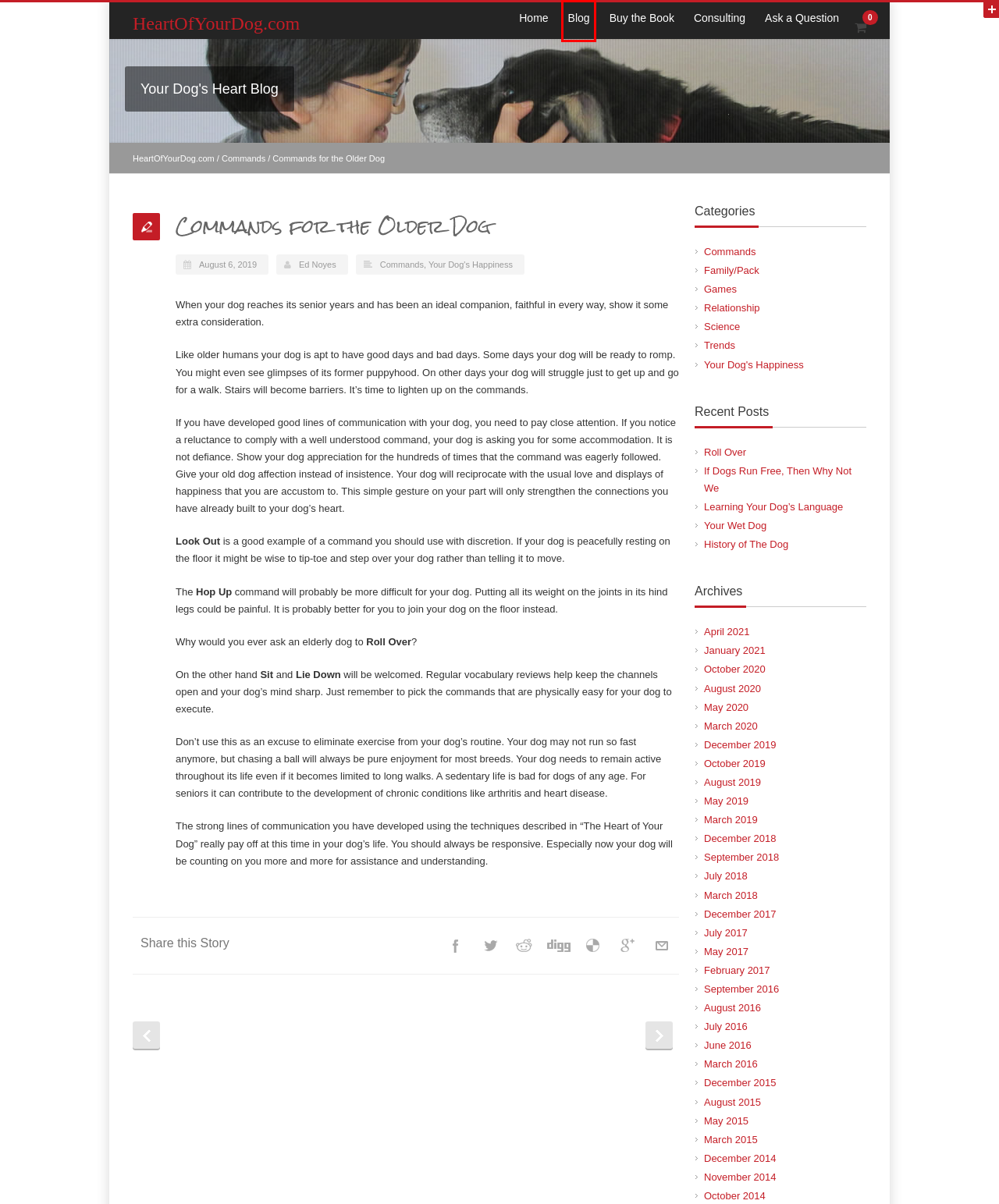Given a screenshot of a webpage with a red bounding box, please pick the webpage description that best fits the new webpage after clicking the element inside the bounding box. Here are the candidates:
A. HeartOfYourDog.com   –  Roll Over
B. HeartOfYourDog.com   –  2018  –  March
C. HeartOfYourDog.com   –  Look Out!
D. HeartOfYourDog.com   –  Beetle Bailey Got It Wrong!
E. HeartOfYourDog.com   –  Family/Pack
F. HeartOfYourDog.com   –  Blog
G. HeartOfYourDog.com   –  2014  –  November
H. HeartOfYourDog.com   –  Ask a Question

F